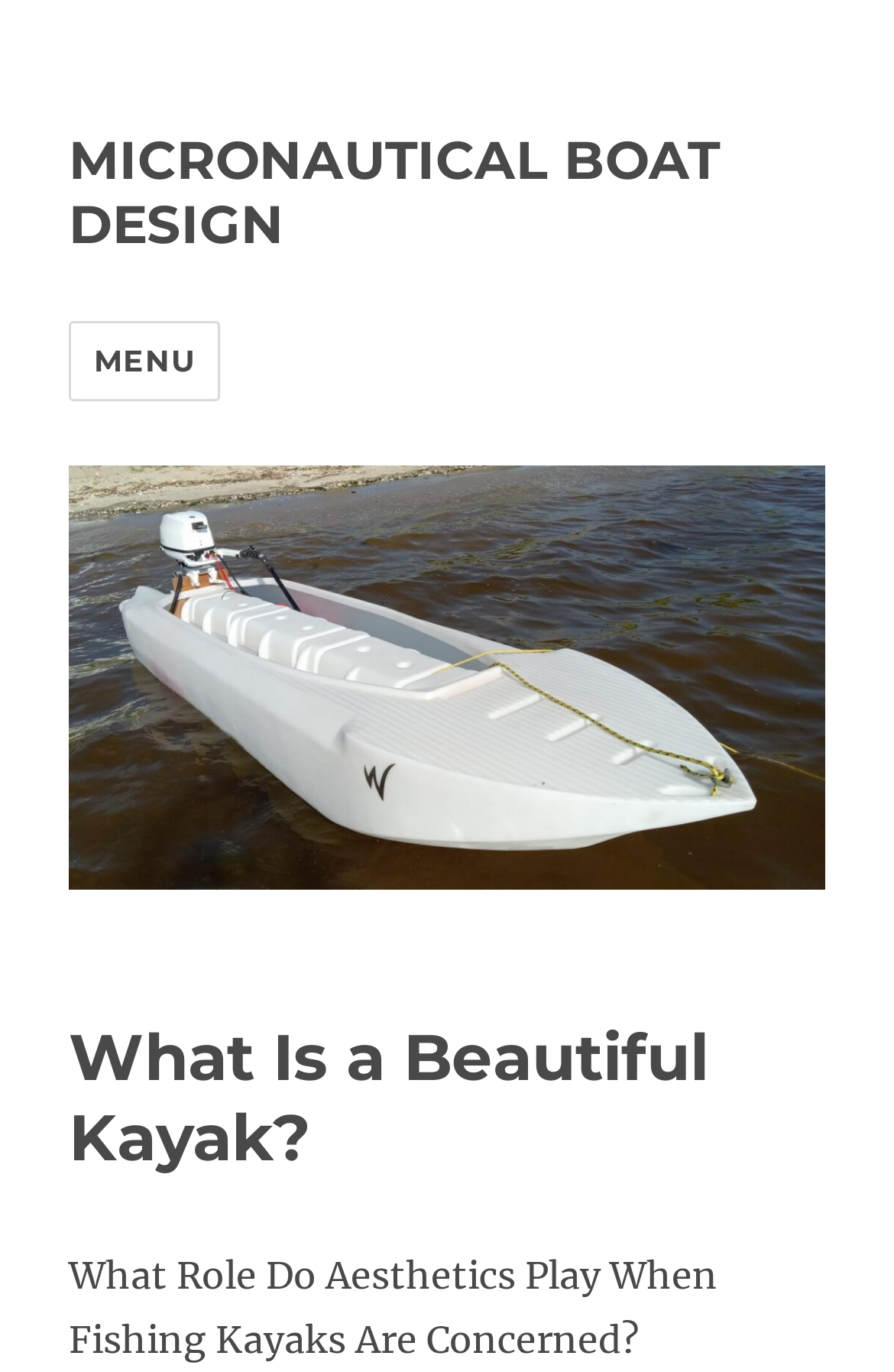Extract the main title from the webpage and generate its text.

What Is a Beautiful Kayak?